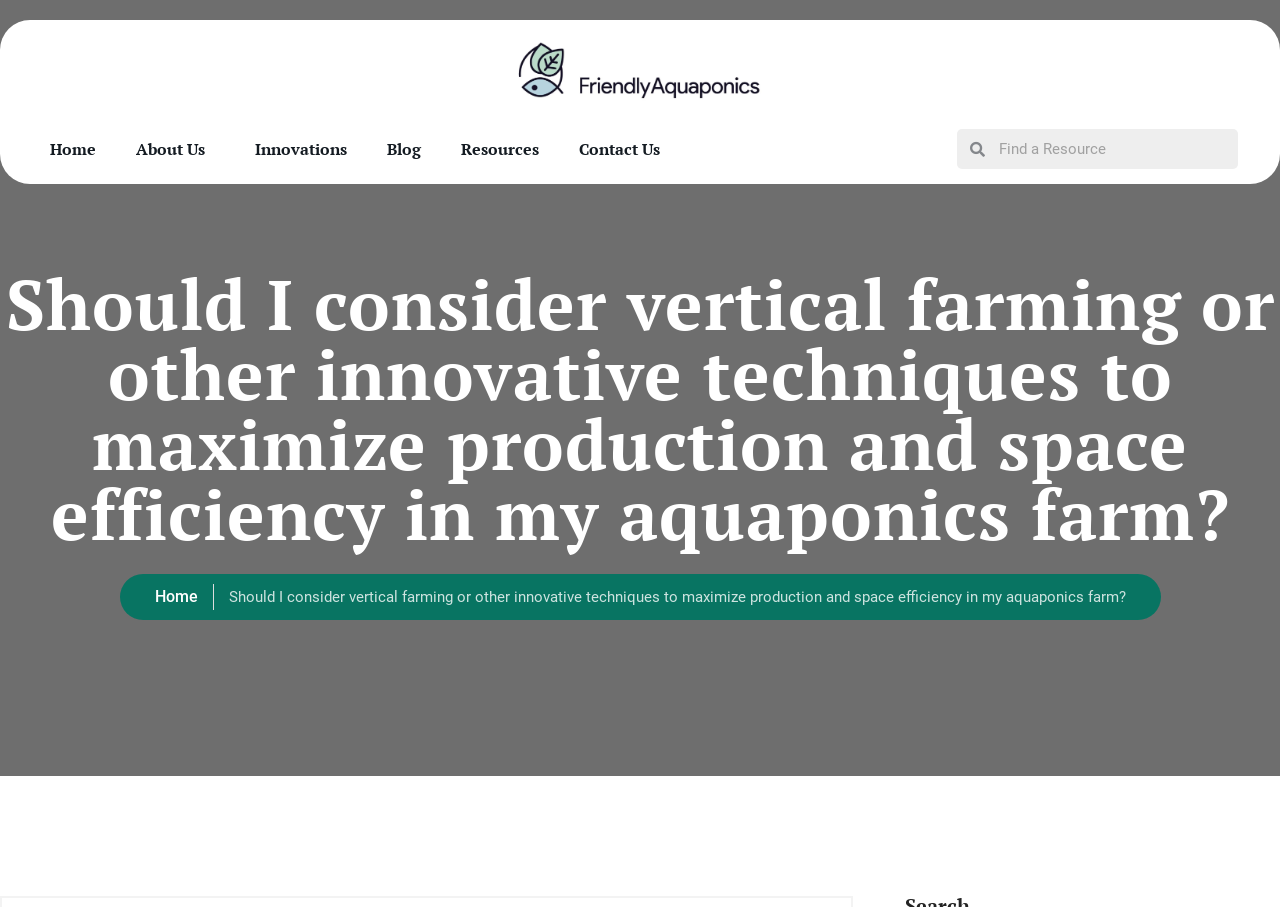Determine the bounding box coordinates of the section I need to click to execute the following instruction: "Search for a topic". Provide the coordinates as four float numbers between 0 and 1, i.e., [left, top, right, bottom].

[0.77, 0.142, 0.967, 0.187]